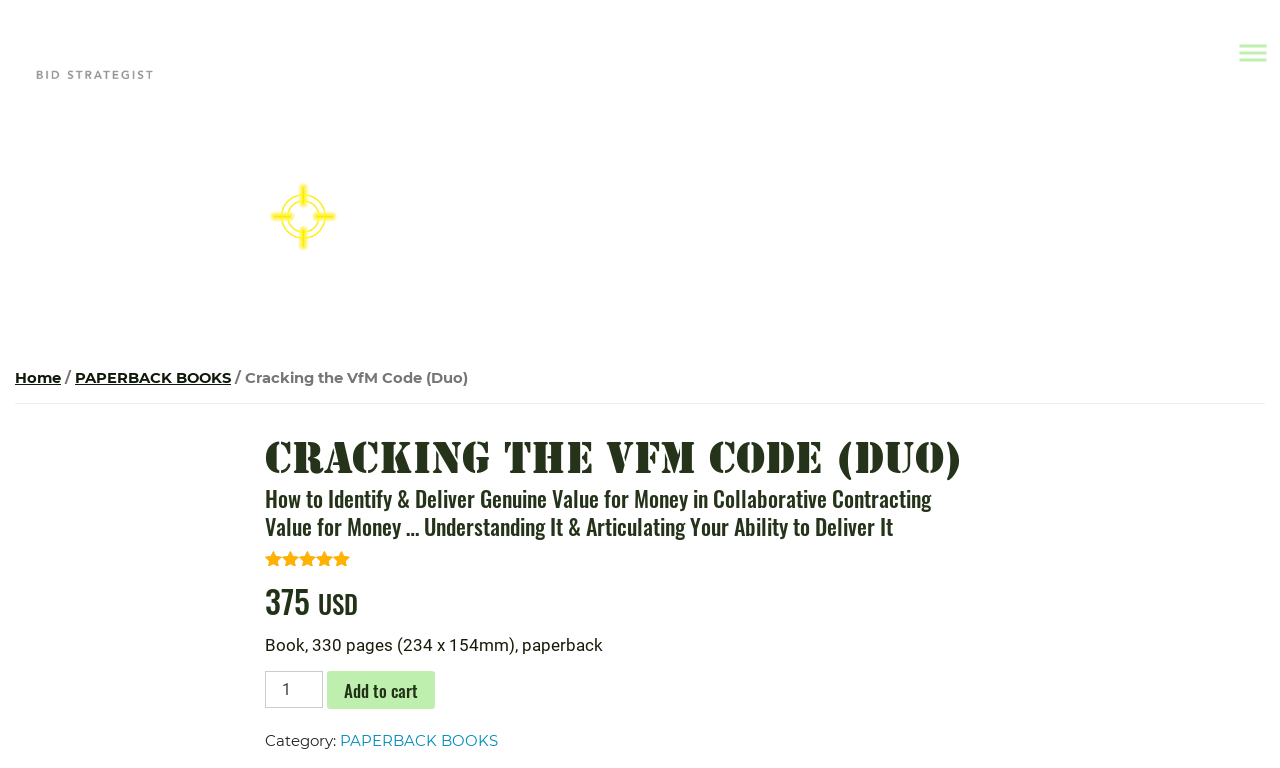Describe every aspect of the webpage comprehensively.

The webpage appears to be a product page for a book titled "Cracking the VfM Code (Duo)" under the category "PAPERBACK BOOKS". At the top, there are three links, two of which are empty, and one that reads "Operation CV". Below this, there is a horizontal navigation menu with links to various sections of the website, including "About", "Modus Operandi", "Industries", and more.

On the left side of the page, there is a vertical navigation menu with a breadcrumb trail that shows the current location as "Home / PAPERBACK BOOKS / Cracking the VfM Code (Duo)". Below this, there is a figure with a link and an image.

The main content of the page is divided into sections. The first section has a heading that reads "Operation CV" and a subheading that reads "N-TARGET, BID-SPECIFIC CURRICULA VITAE". The second section has a heading that reads "Cracking the VfM Code (Duo)" and a subheading that describes the book's content.

Below this, there is a section with a rating of 5 out of 5, followed by the book's price, which is $375 USD. The book's details are listed, including its format and number of pages. There is a spin button to select the product quantity, and an "Add to cart" button. At the bottom of the page, there is a link to the "Terms of Use" and a category label with a link to "PAPERBACK BOOKS".